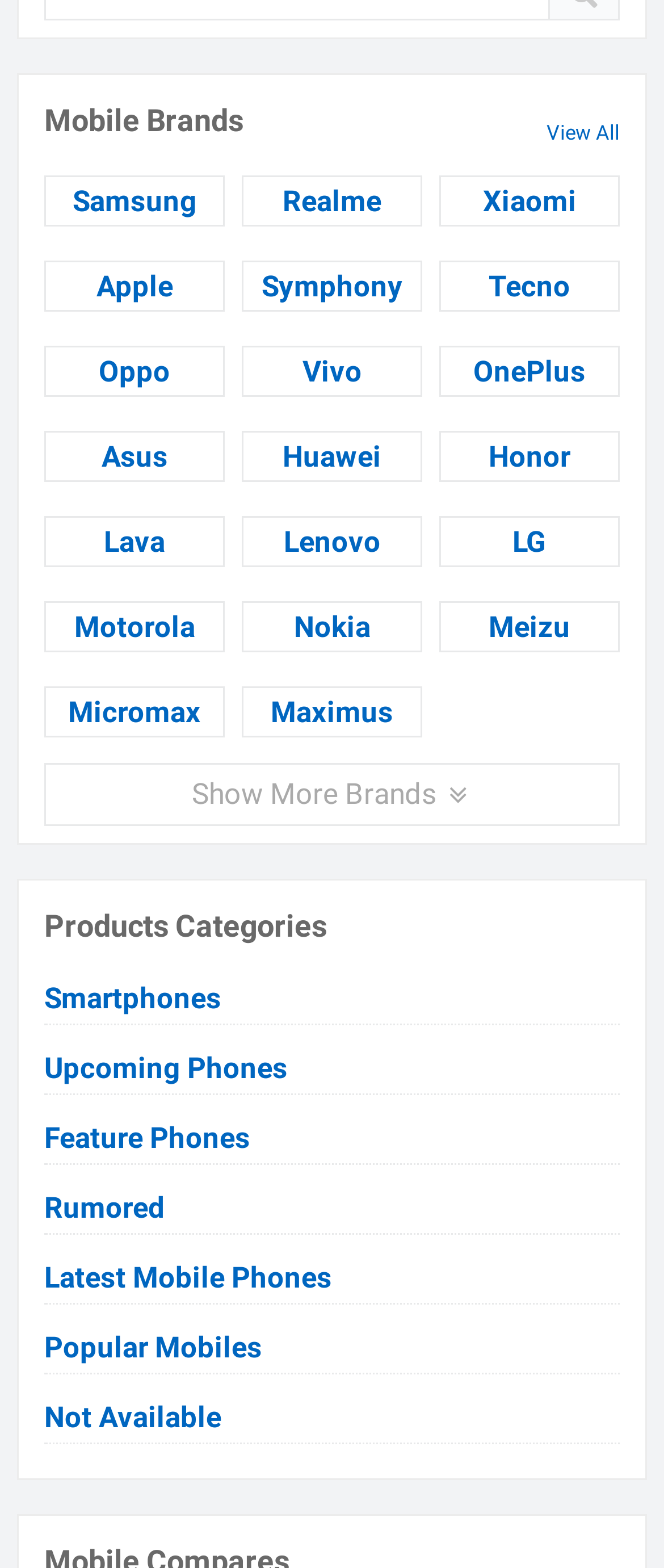Predict the bounding box of the UI element based on the description: "Samsung". The coordinates should be four float numbers between 0 and 1, formatted as [left, top, right, bottom].

[0.067, 0.112, 0.338, 0.145]